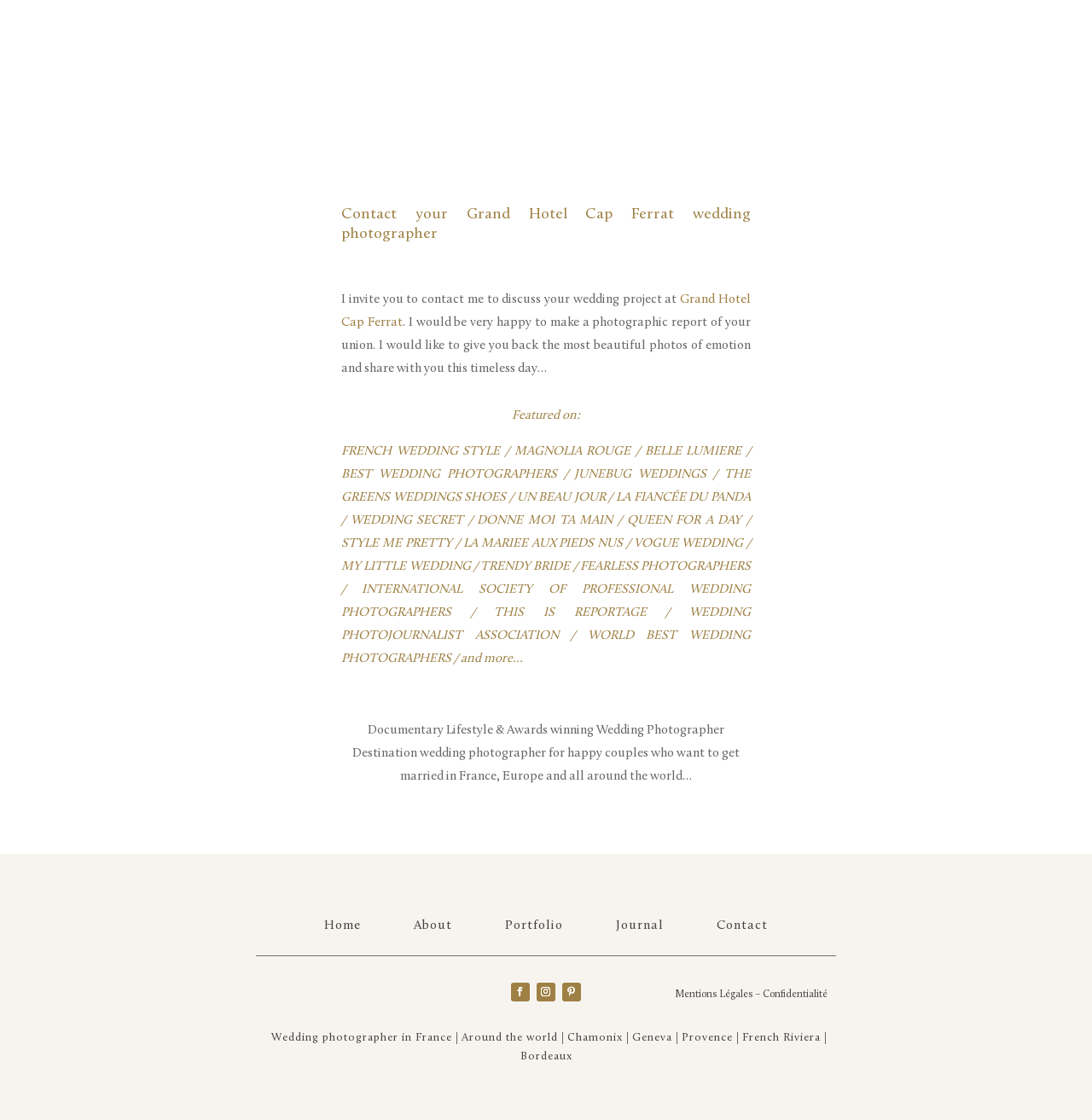Using the provided description Mentions Légales, find the bounding box coordinates for the UI element. Provide the coordinates in (top-left x, top-left y, bottom-right x, bottom-right y) format, ensuring all values are between 0 and 1.

[0.618, 0.884, 0.689, 0.893]